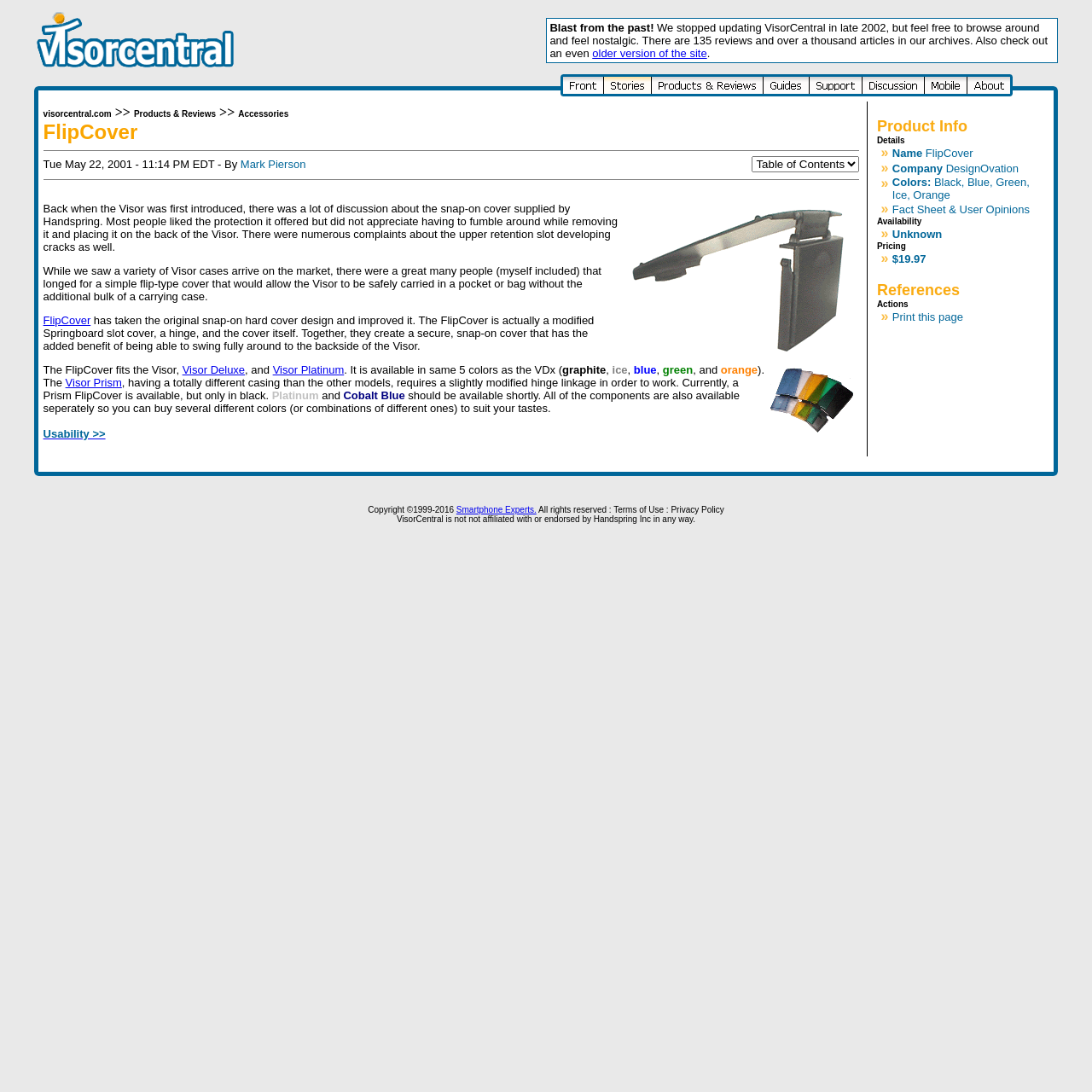What is the name of the author of the article?
Please analyze the image and answer the question with as much detail as possible.

The name of the author of the article can be found at the top of the article, where it says 'By Mark Pierson'.